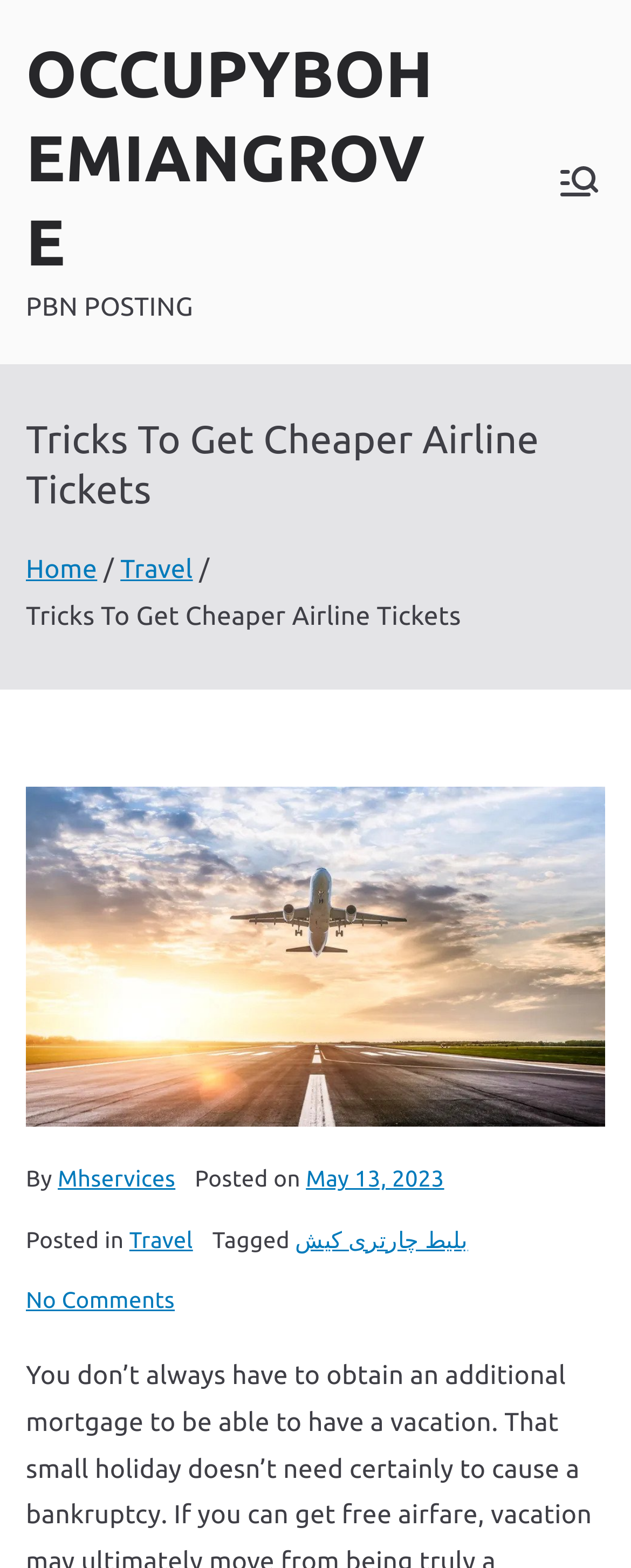Indicate the bounding box coordinates of the clickable region to achieve the following instruction: "View Travel category."

[0.205, 0.782, 0.306, 0.799]